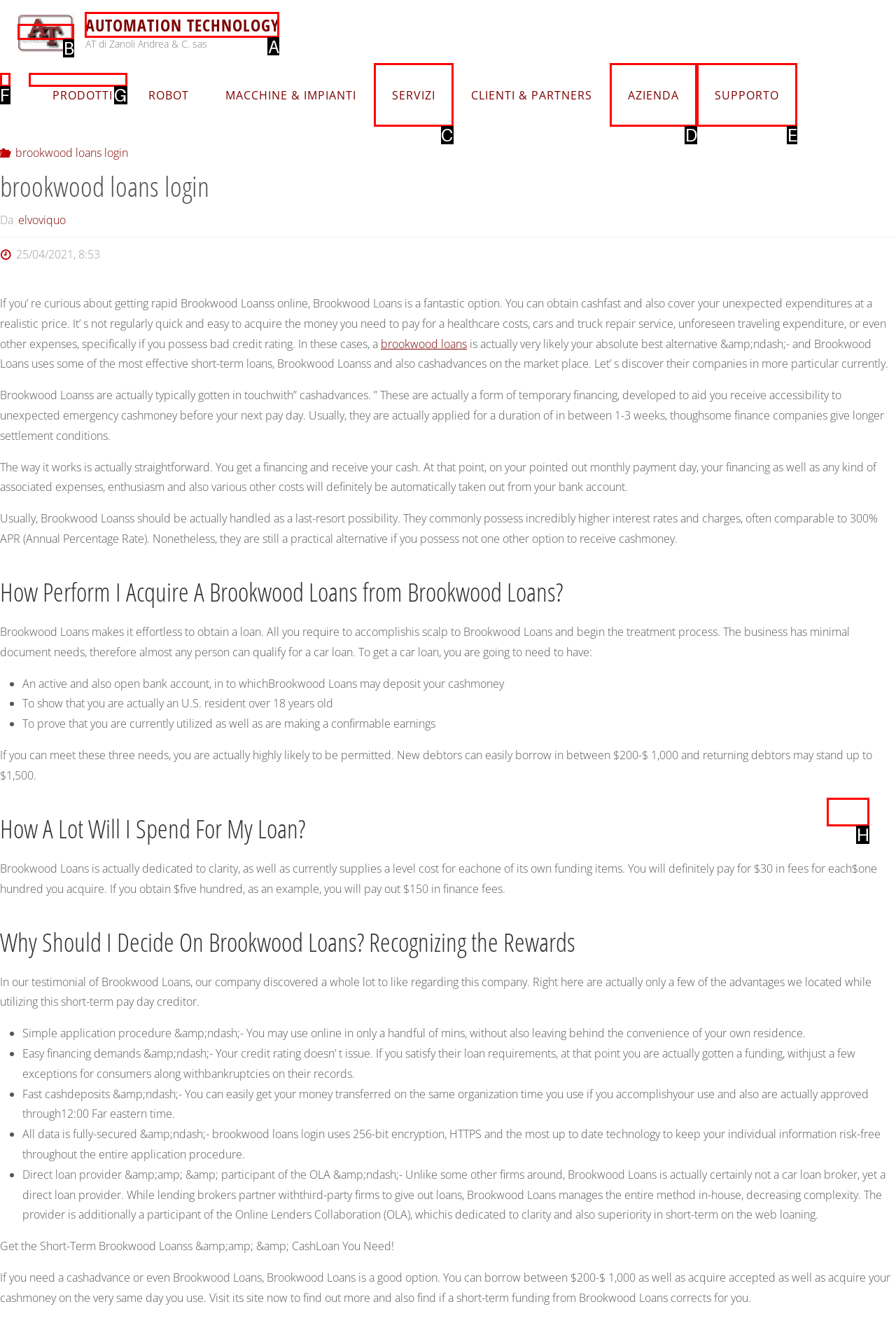Determine the letter of the element to click to accomplish this task: Go to home page. Respond with the letter.

None